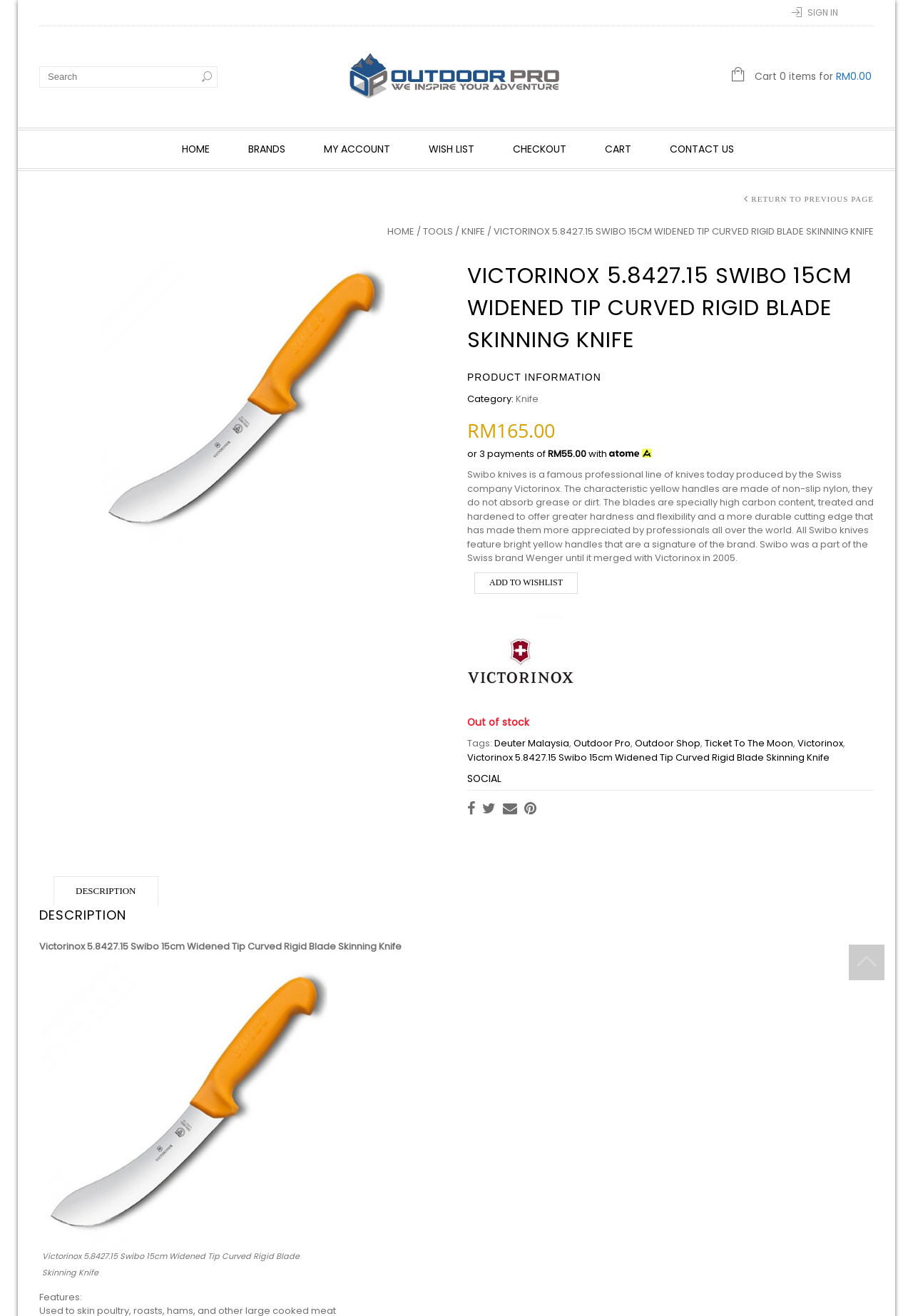Determine the bounding box of the UI component based on this description: "Deuter Malaysia". The bounding box coordinates should be four float values between 0 and 1, i.e., [left, top, right, bottom].

[0.541, 0.597, 0.623, 0.607]